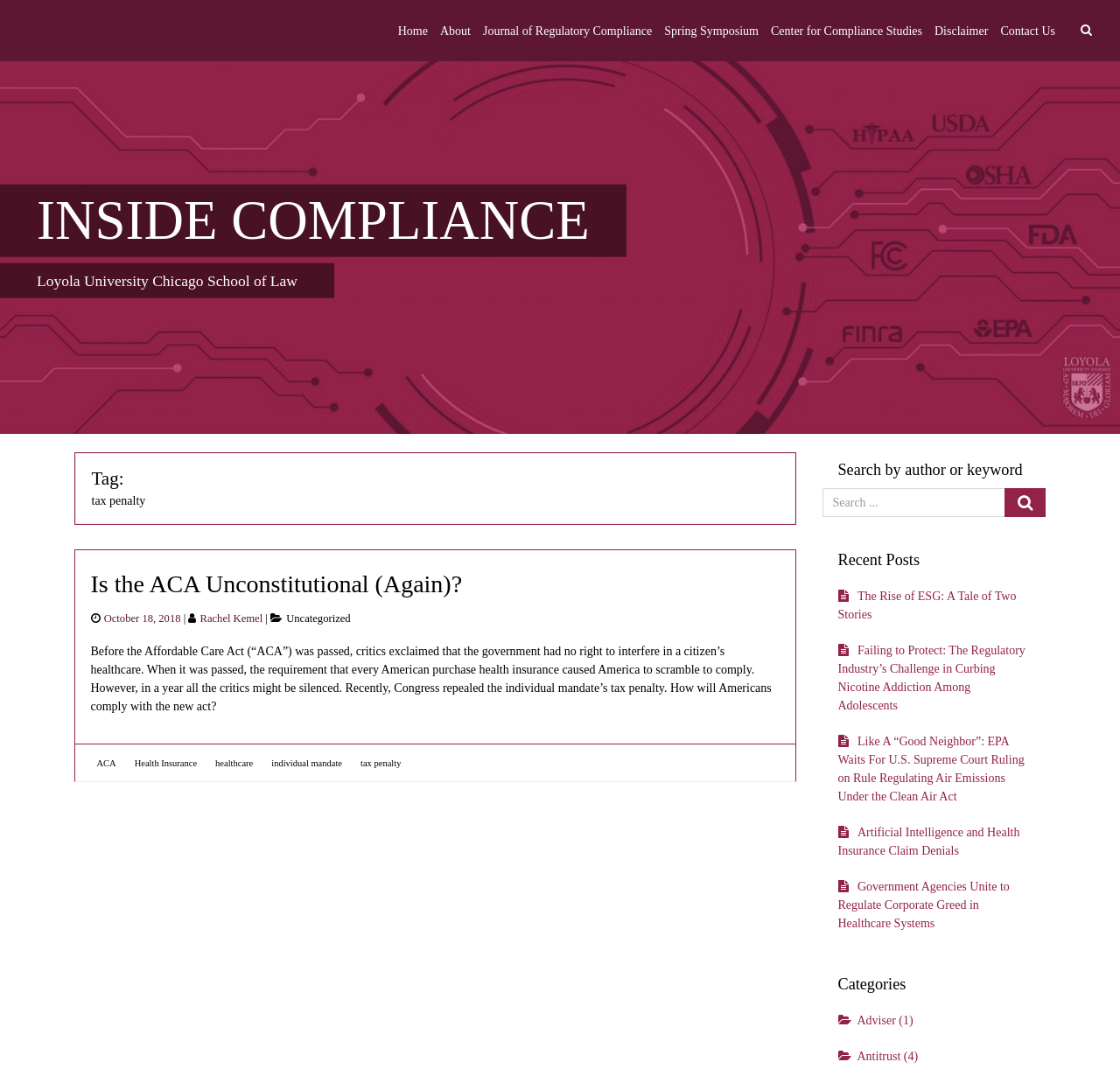Please specify the bounding box coordinates in the format (top-left x, top-left y, bottom-right x, bottom-right y), with values ranging from 0 to 1. Identify the bounding box for the UI component described as follows: Is the ACA Unconstitutional (Again)?

[0.081, 0.534, 0.413, 0.559]